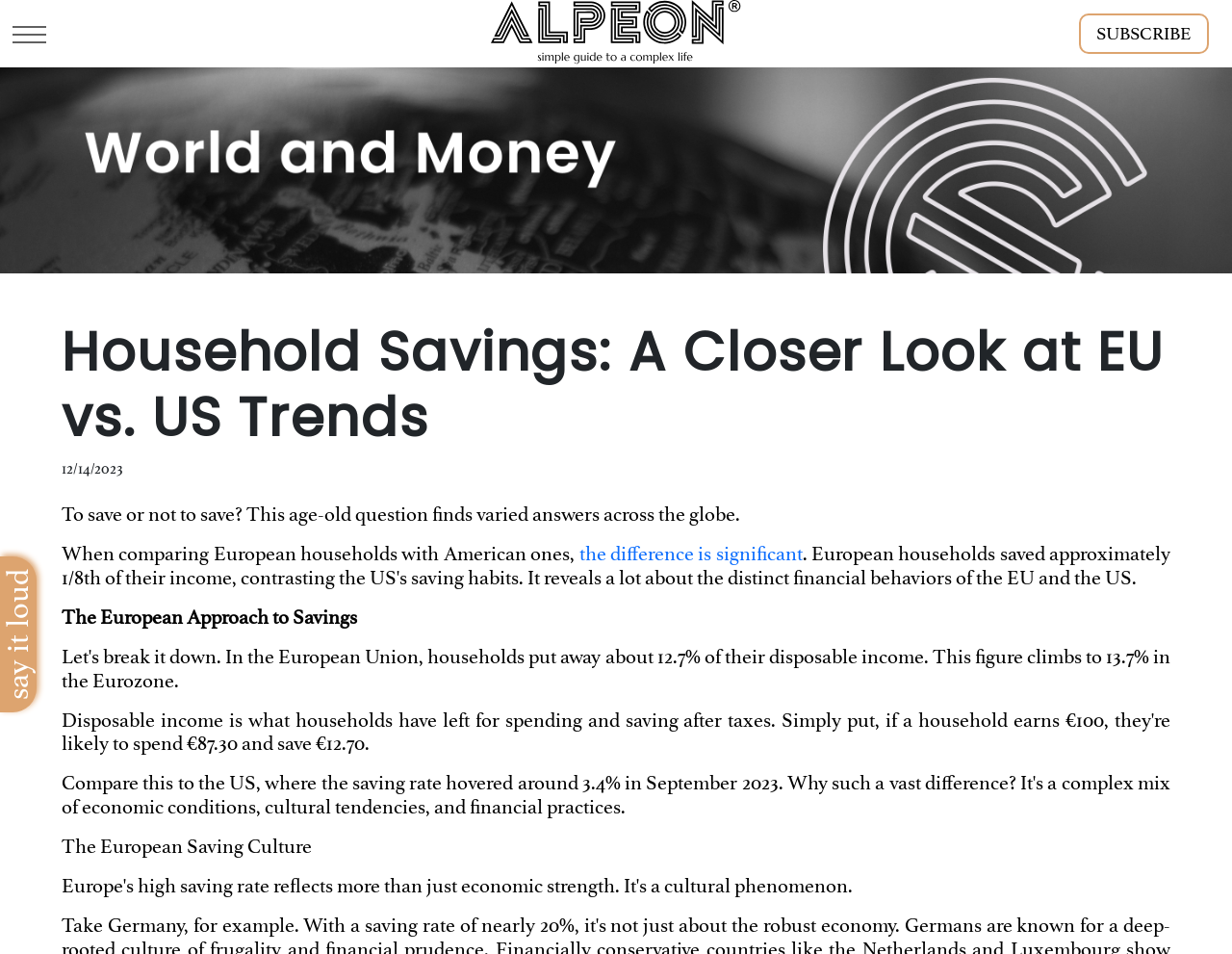Refer to the element description alt="alpeon-logo" and identify the corresponding bounding box in the screenshot. Format the coordinates as (top-left x, top-left y, bottom-right x, bottom-right y) with values in the range of 0 to 1.

[0.398, 0.025, 0.602, 0.043]